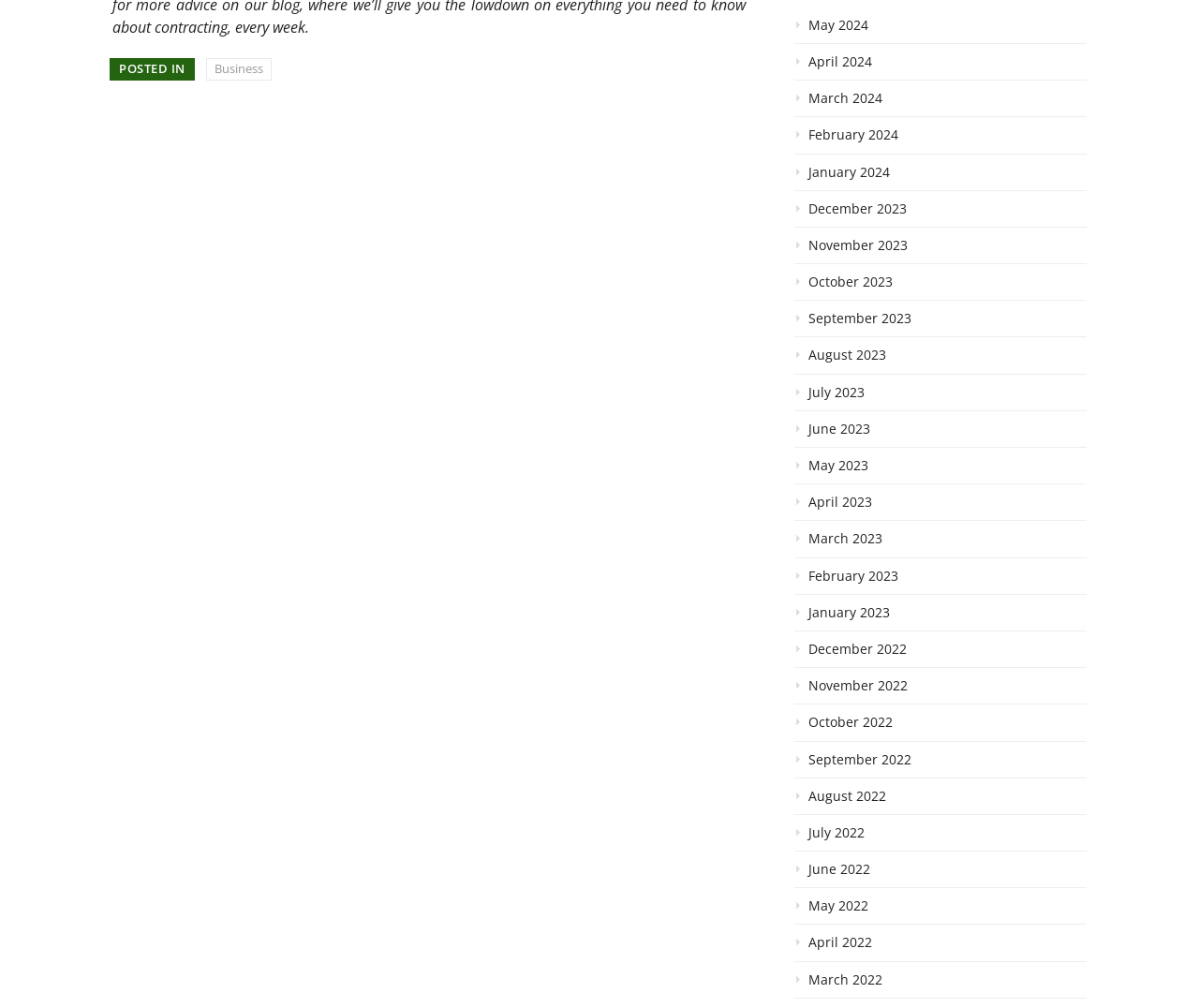What is the vertical order of the months listed on the webpage?
Examine the image and provide an in-depth answer to the question.

The vertical order of the months listed on the webpage can be determined by comparing the y1 and y2 coordinates of their bounding boxes. The months are listed in descending order, with the most recent month (May 2024) at the top and the oldest month (March 2022) at the bottom.